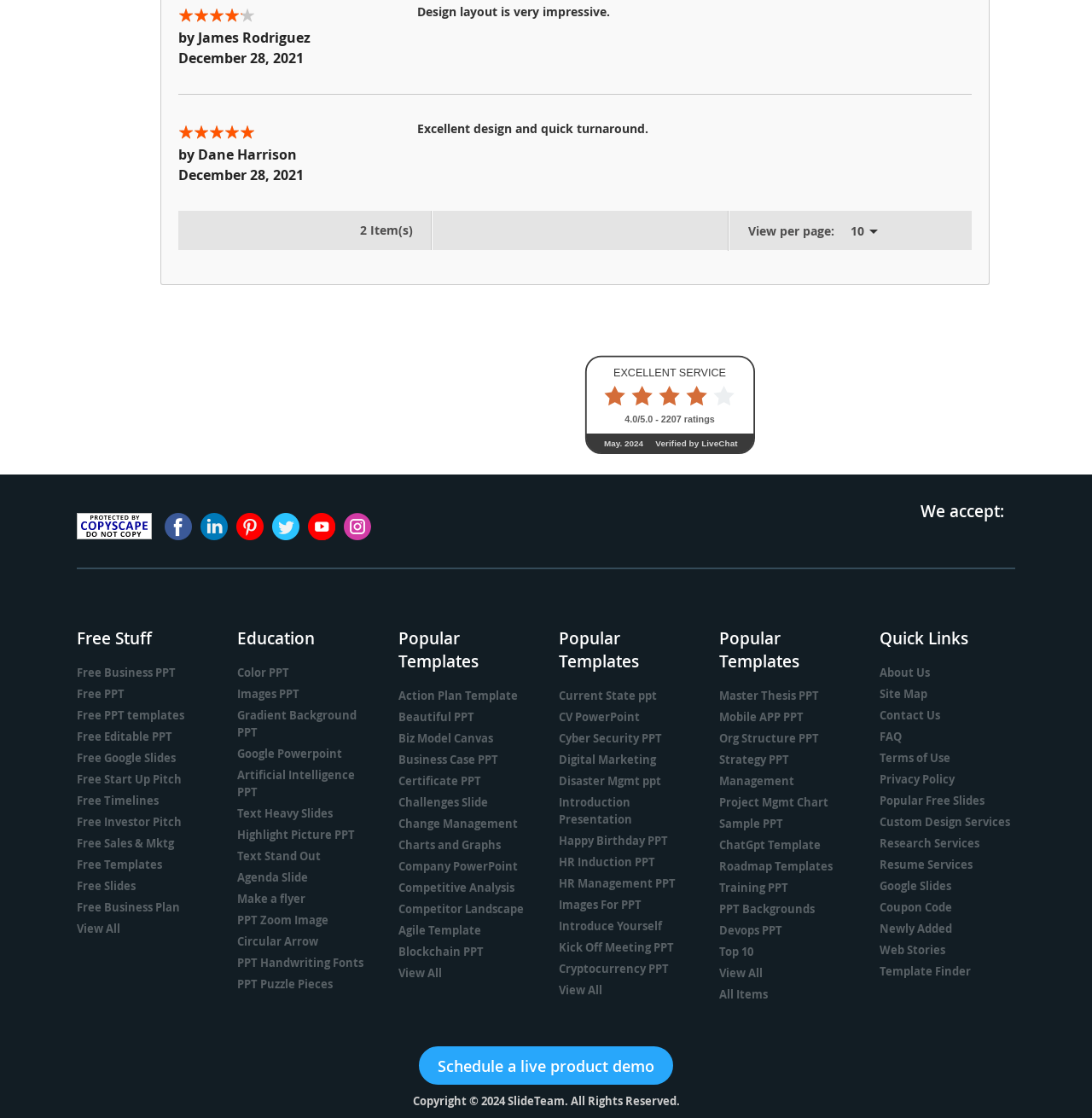Determine the coordinates of the bounding box that should be clicked to complete the instruction: "Explore popular templates". The coordinates should be represented by four float numbers between 0 and 1: [left, top, right, bottom].

[0.364, 0.561, 0.438, 0.602]